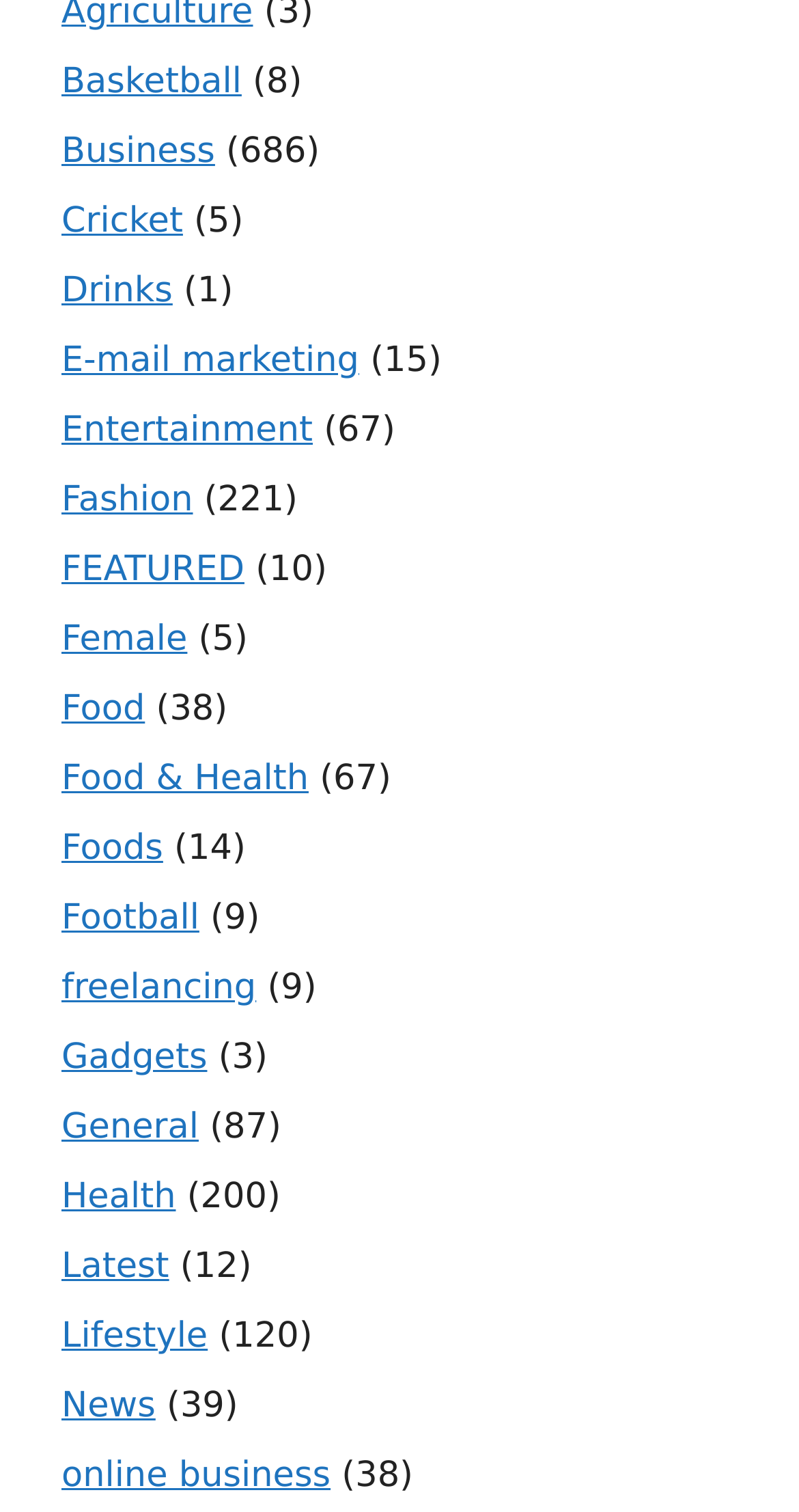Determine the bounding box coordinates of the UI element described by: "Food & Health".

[0.077, 0.502, 0.386, 0.529]